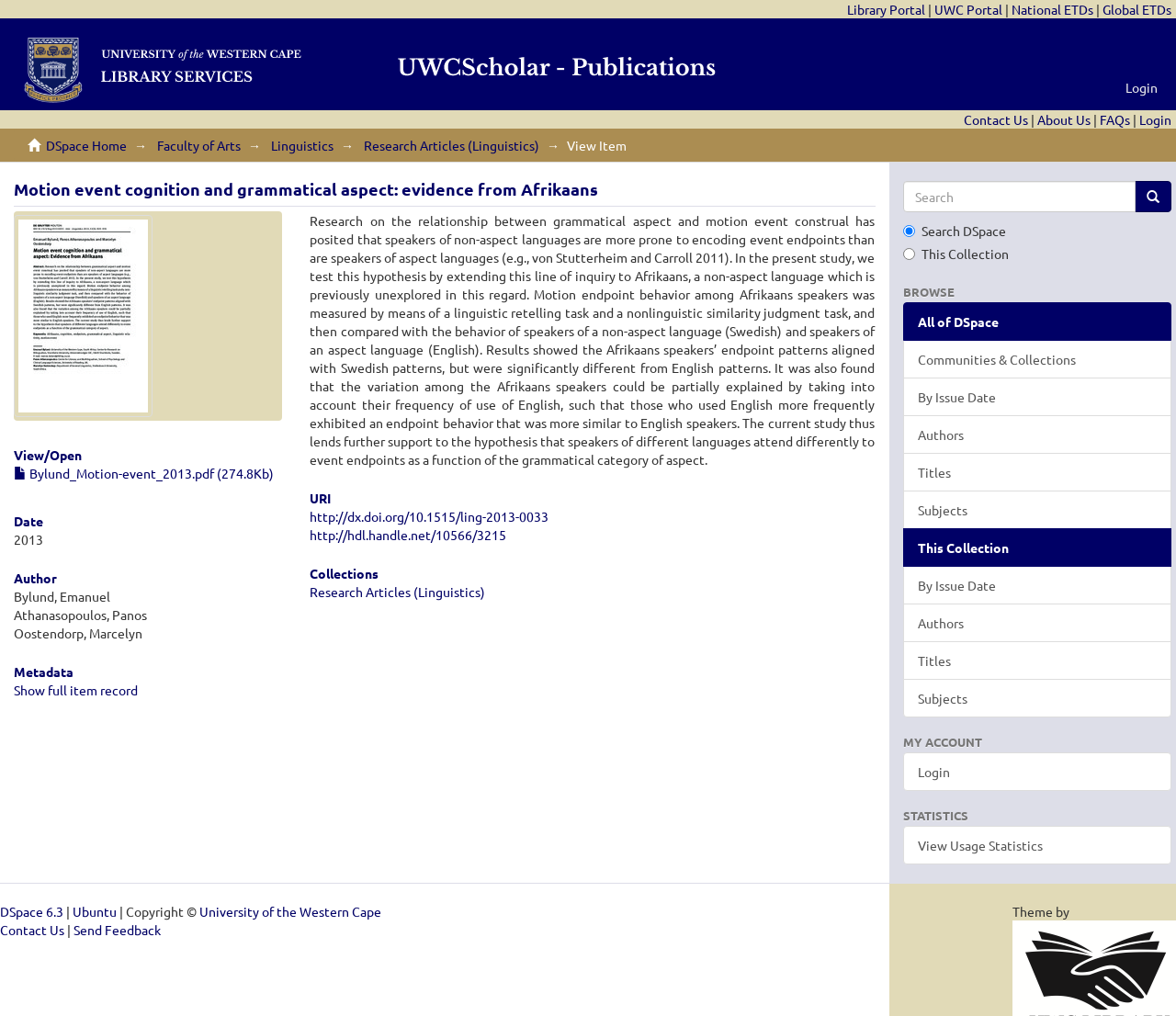Locate the bounding box coordinates of the element that should be clicked to fulfill the instruction: "Search for a term in the search box".

[0.768, 0.178, 0.966, 0.209]